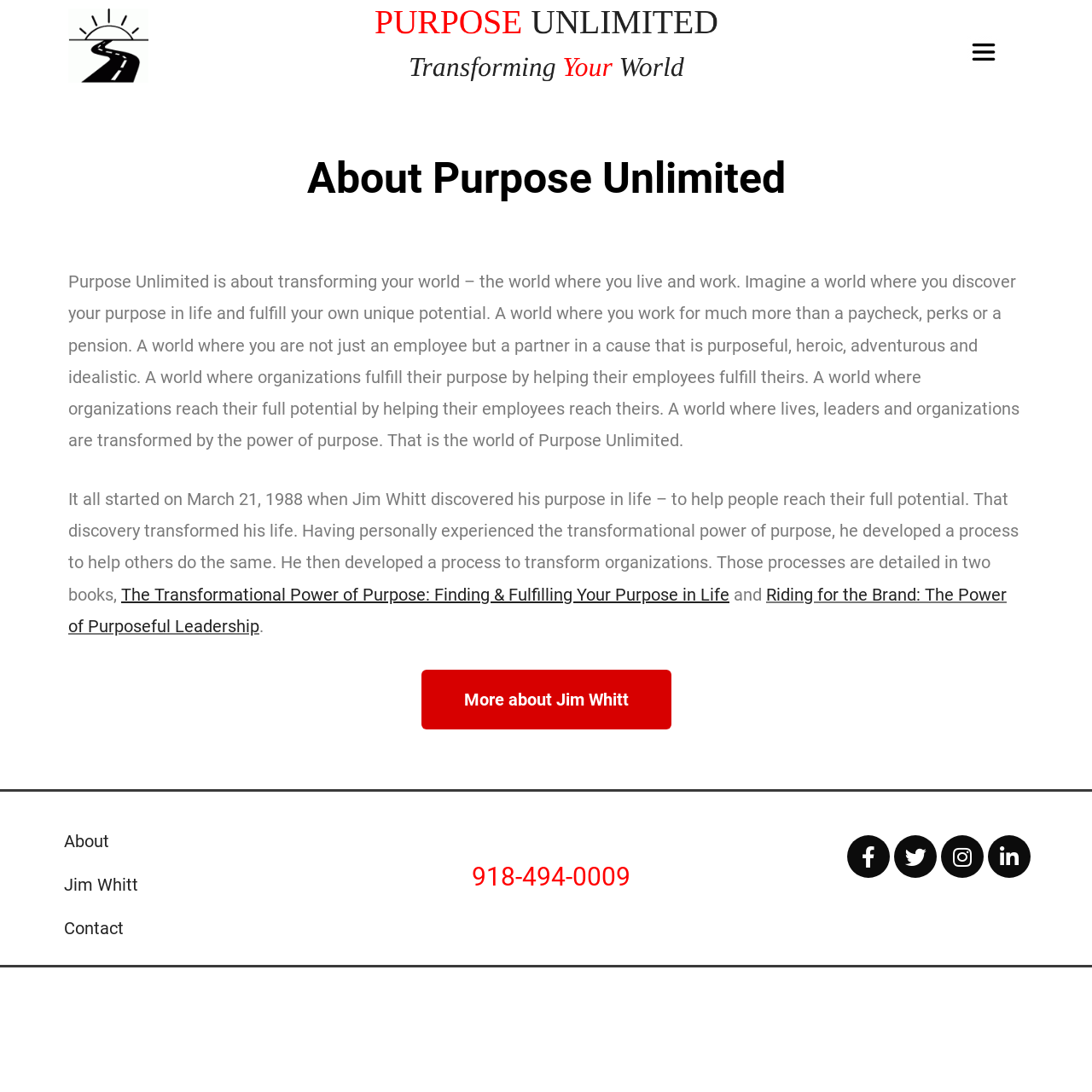Carefully examine the image and provide an in-depth answer to the question: What is the name of the person who discovered his purpose in life on March 21, 1988?

I read the StaticText element with the text 'It all started on March 21, 1988 when Jim Whitt discovered his purpose in life...' and found the name of the person.